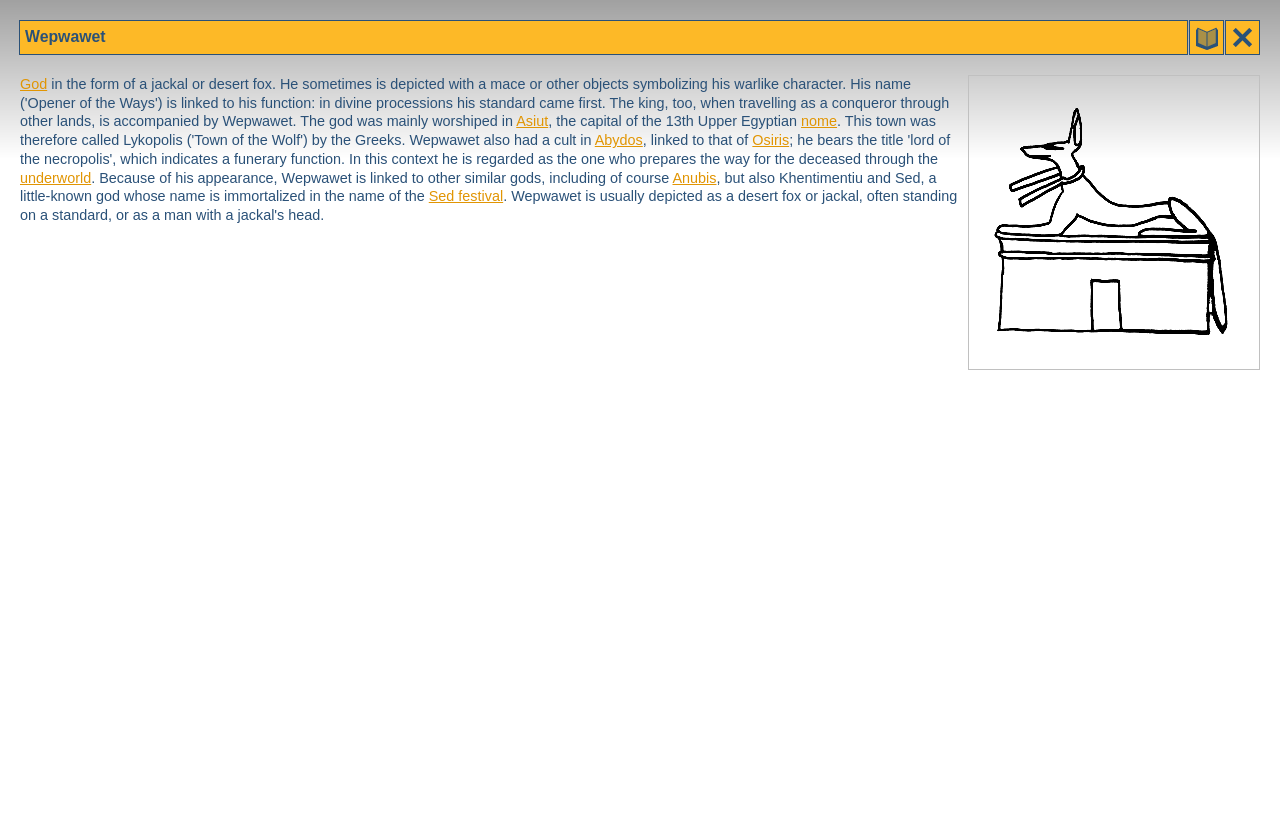What is the name of the image file on the webpage?
Refer to the image and give a detailed answer to the question.

I found an image element with the description 'Wepwawet.gif', which suggests that it is the name of the image file on the webpage.